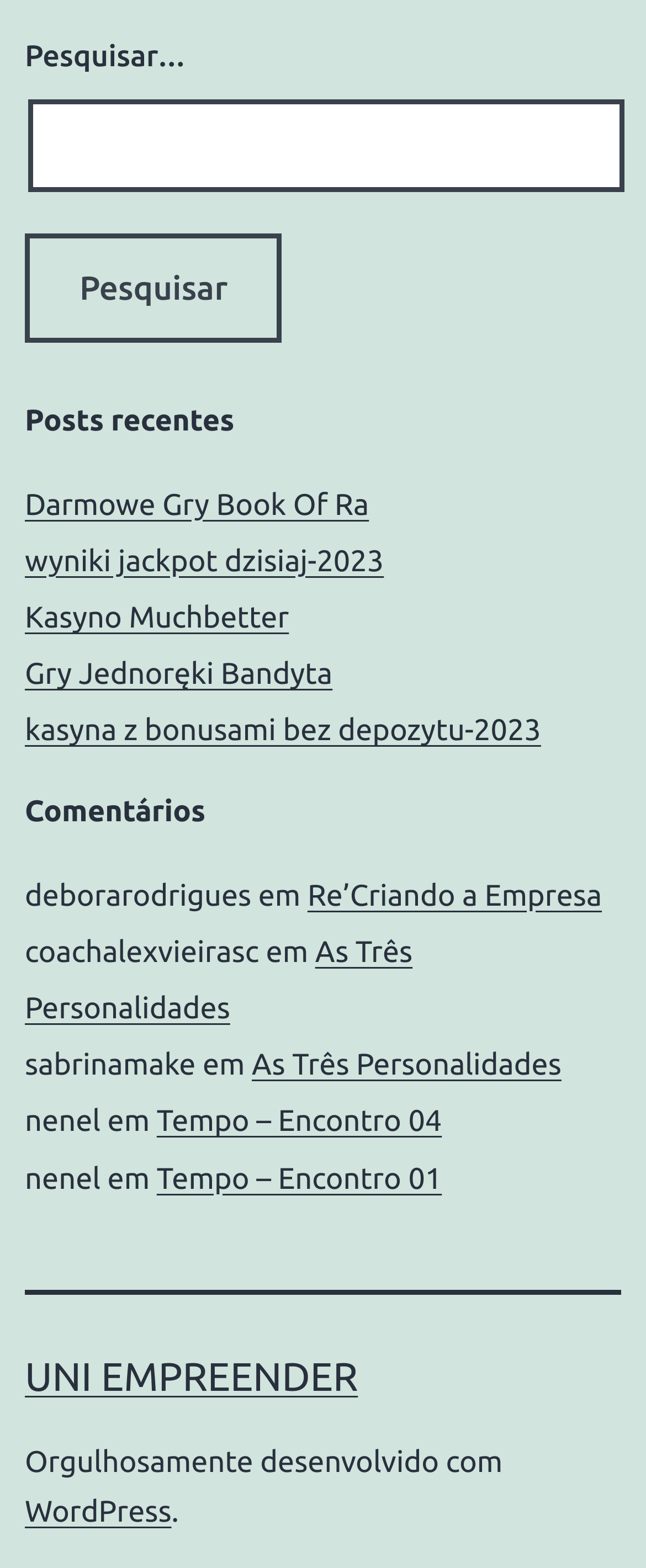Carefully examine the image and provide an in-depth answer to the question: What is the last link on the webpage?

I scrolled down to the bottom of the webpage and found the last link, which is 'WordPress'.